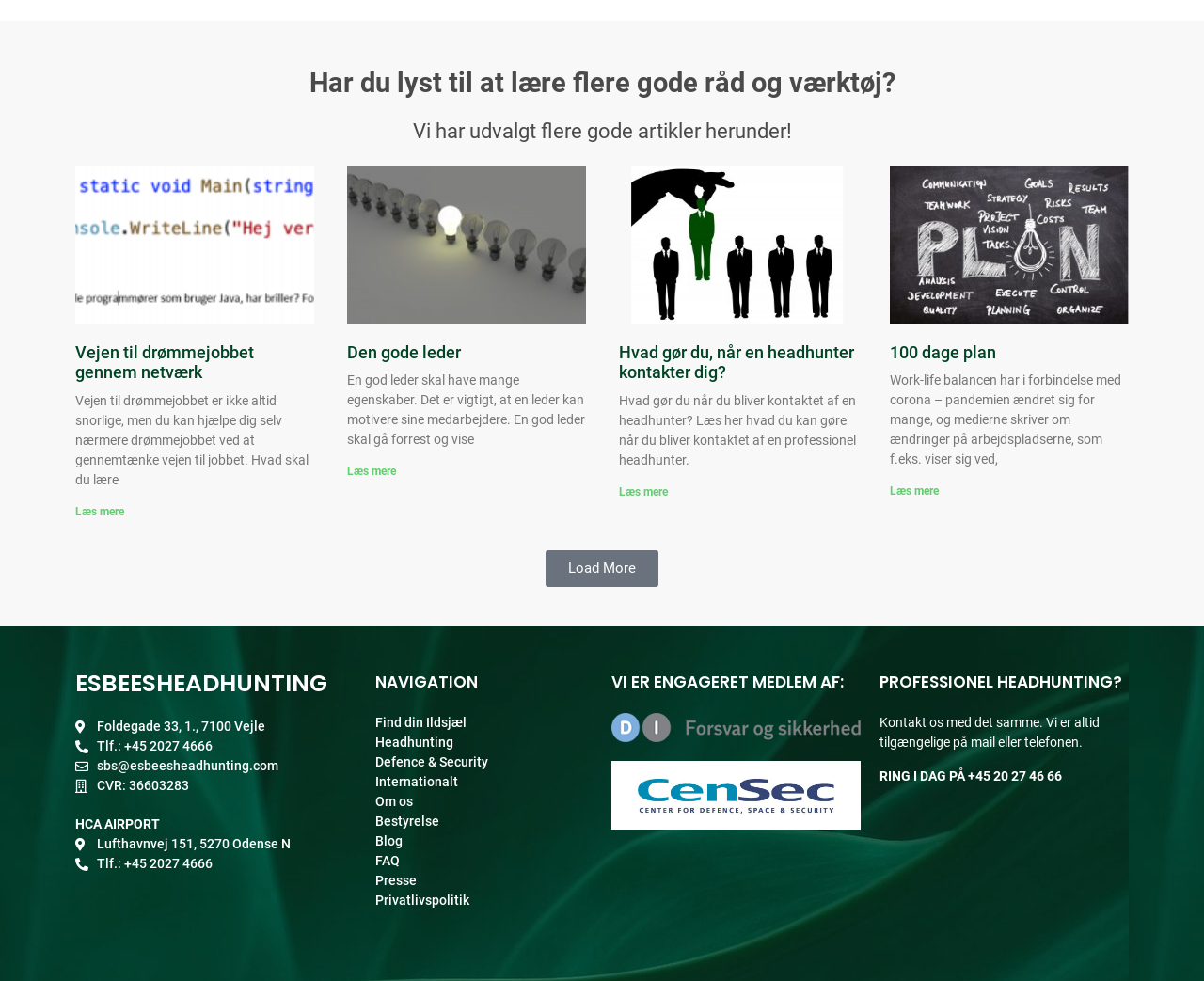What is the company name mentioned on this webpage?
Please provide a single word or phrase in response based on the screenshot.

ESBEESHEADHUNTING